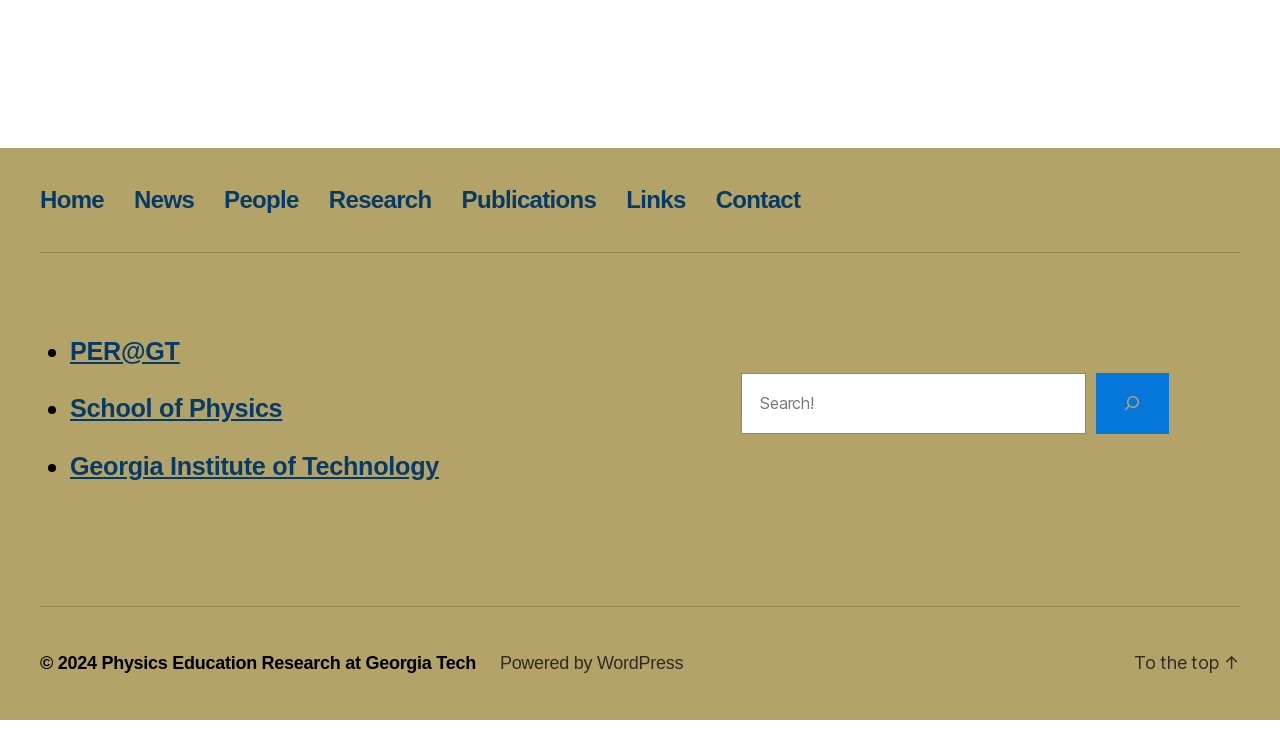What is the purpose of the search box?
Refer to the image and provide a detailed answer to the question.

I examined the search box and its surrounding elements, including the 'Search' button and the text 'Search', and concluded that the purpose of the search box is to allow users to search for something.